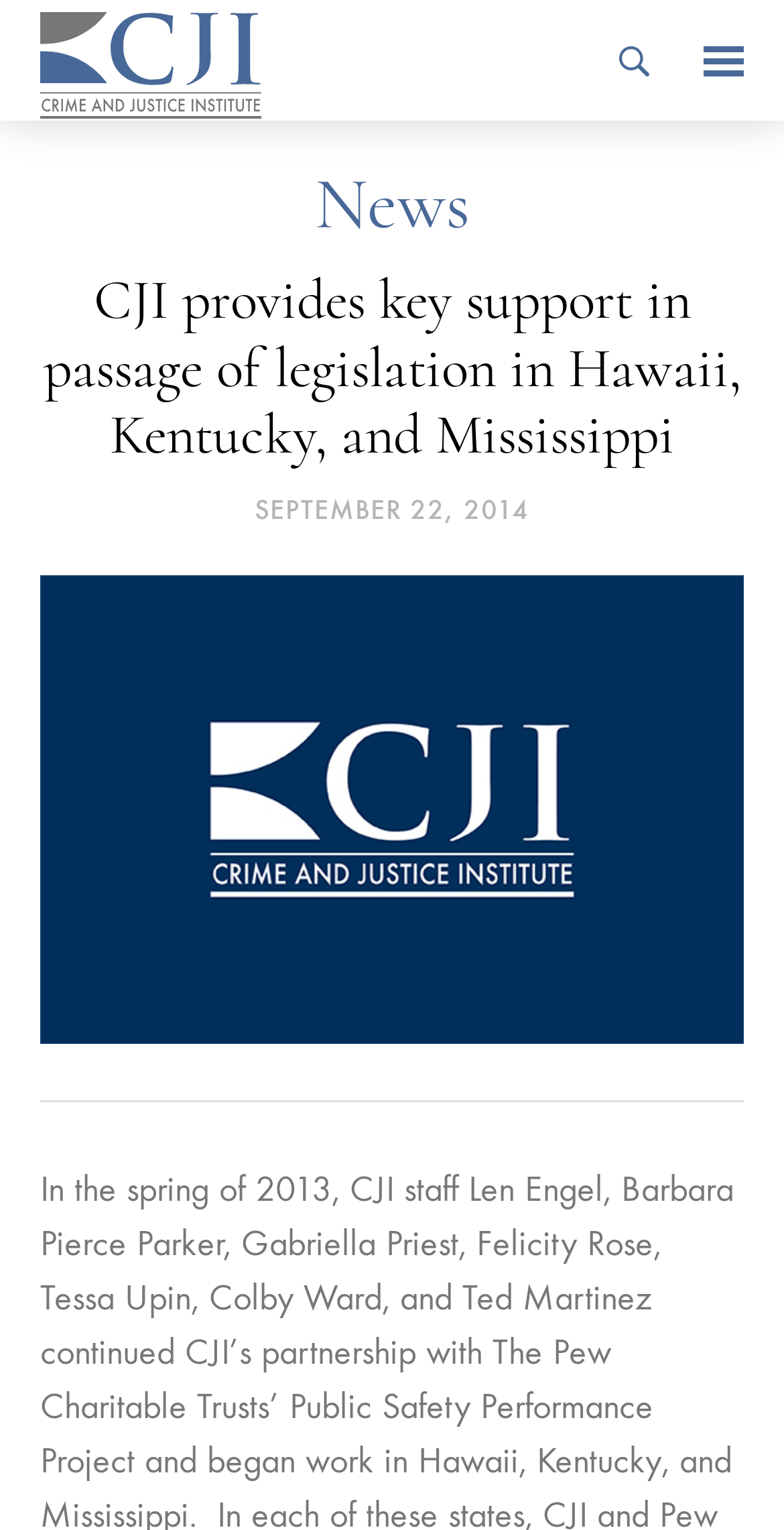Reply to the question with a single word or phrase:
What is the date mentioned in the news article?

SEPTEMBER 22, 2014